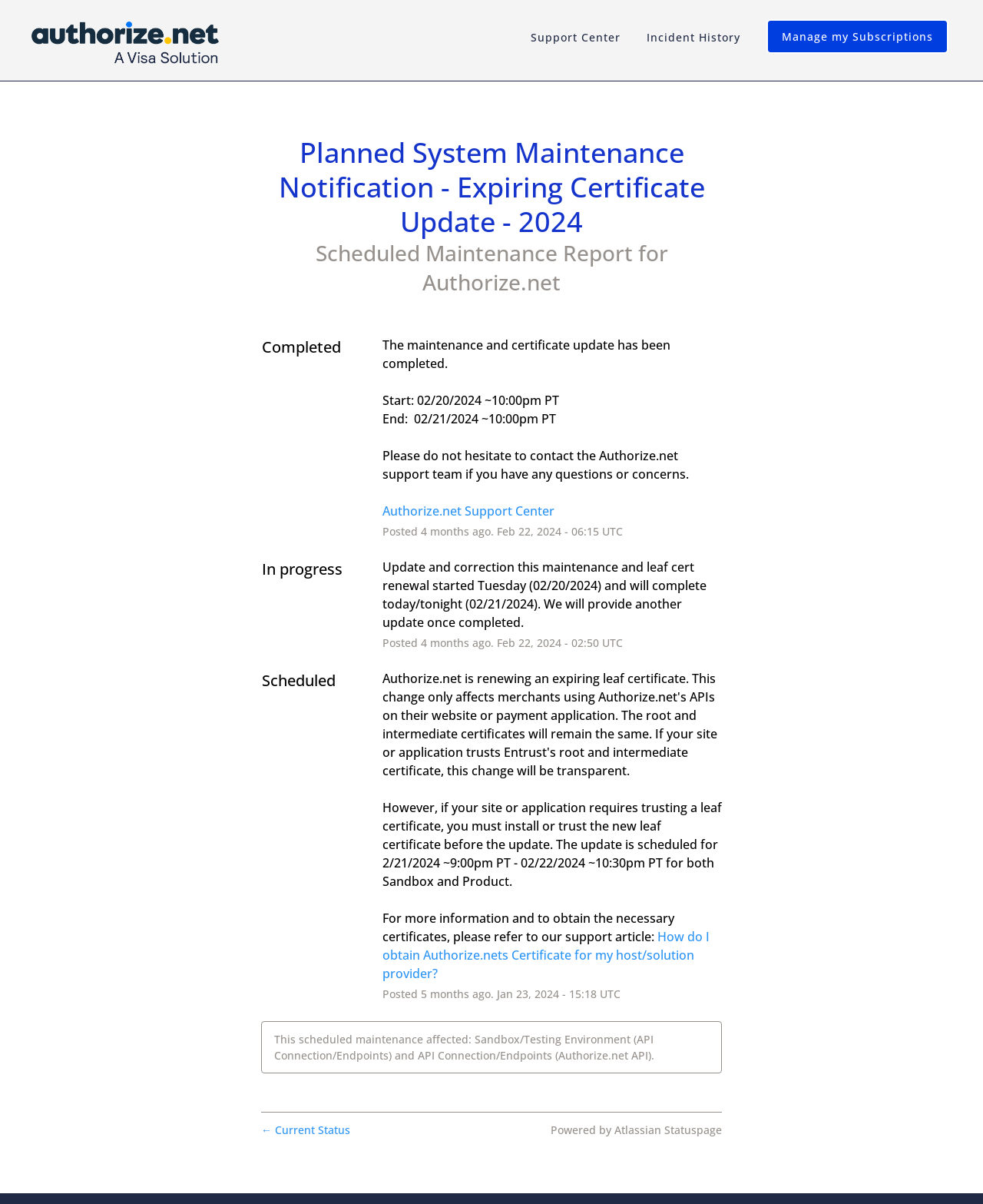Given the element description Incident History, identify the bounding box coordinates for the UI element on the webpage screenshot. The format should be (top-left x, top-left y, bottom-right x, bottom-right y), with values between 0 and 1.

[0.658, 0.024, 0.753, 0.039]